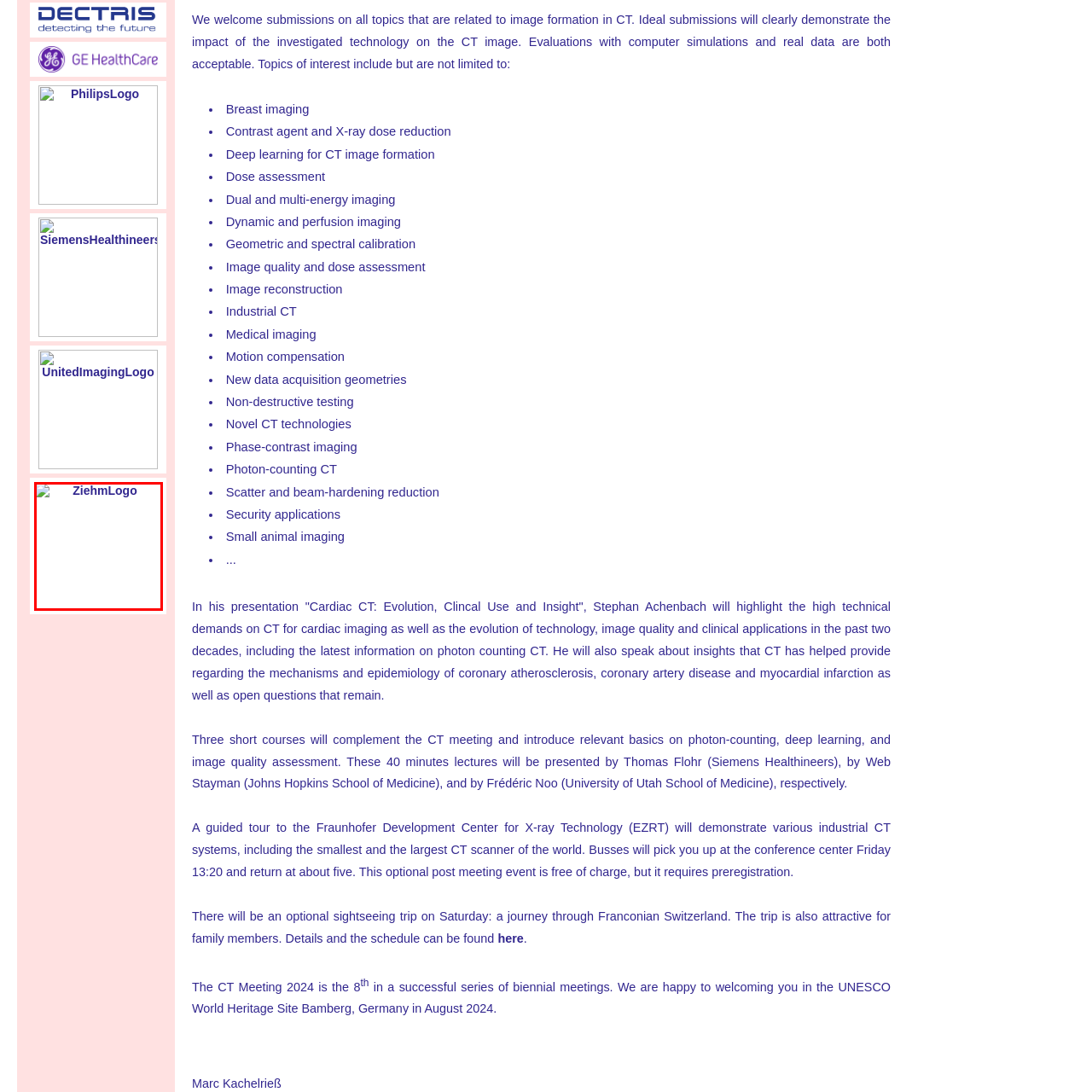Provide a thorough description of the image enclosed within the red border.

The image features the logo of Ziehm, a company known for its contributions to medical imaging technology. The logo is displayed prominently, showcasing Ziehm's commitment to innovation in the field. This visual representation is likely part of promotional materials for an event or publication related to medical imaging and technology, reflecting the company’s role within that industry. The logo's design elements may convey a sense of professionalism and cutting-edge technology, aligning with Ziehm's reputation in the market.